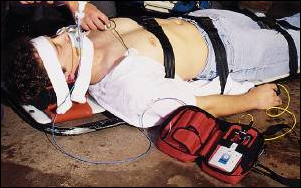What is the purpose of the head support?
Provide a comprehensive and detailed answer to the question.

The head support is used to secure the airway, which is crucial in emergency situations to ensure the patient's respiratory and circulatory status is properly monitored.